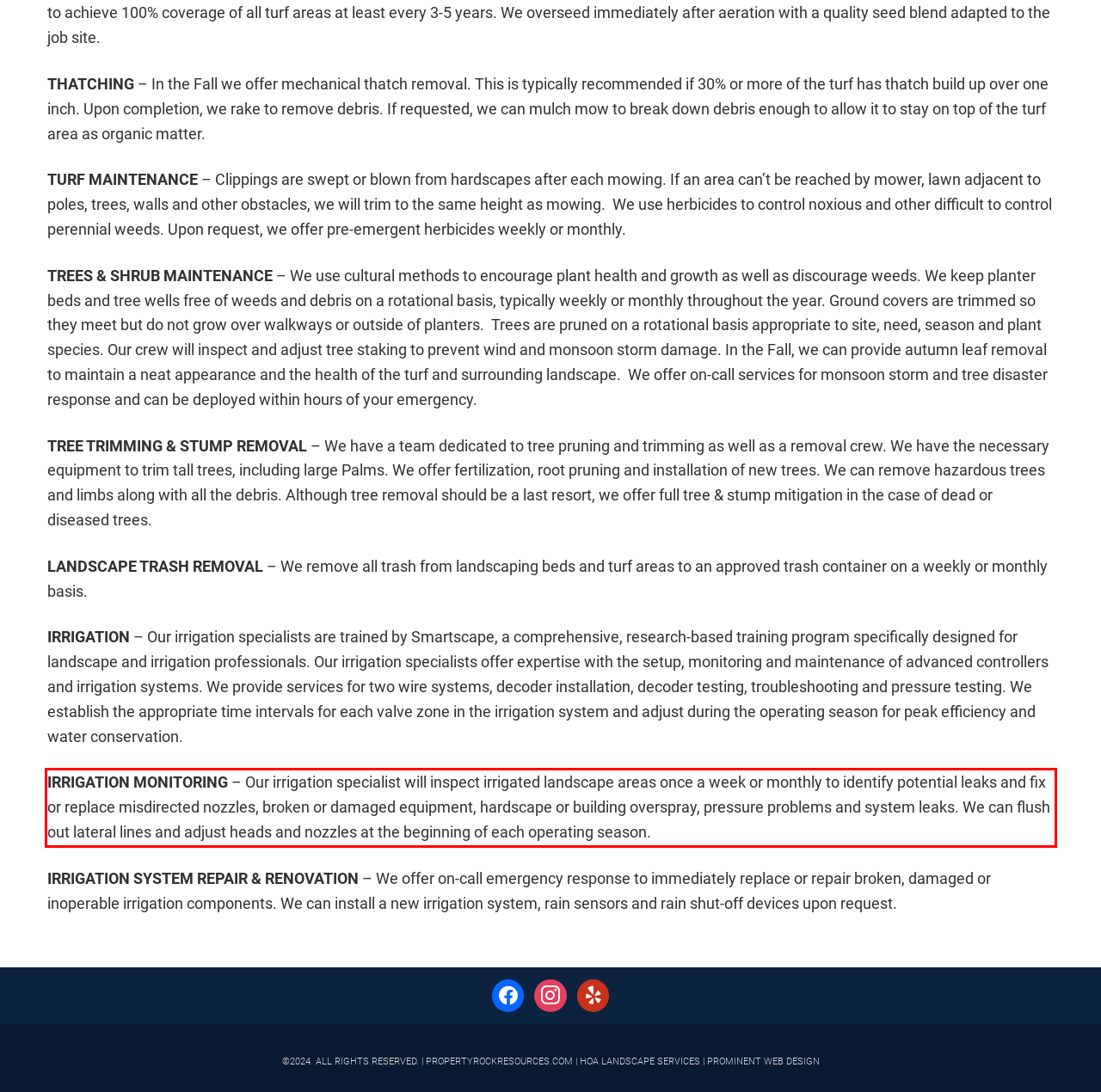Within the screenshot of a webpage, identify the red bounding box and perform OCR to capture the text content it contains.

IRRIGATION MONITORING – Our irrigation specialist will inspect irrigated landscape areas once a week or monthly to identify potential leaks and fix or replace misdirected nozzles, broken or damaged equipment, hardscape or building overspray, pressure problems and system leaks. We can flush out lateral lines and adjust heads and nozzles at the beginning of each operating season.